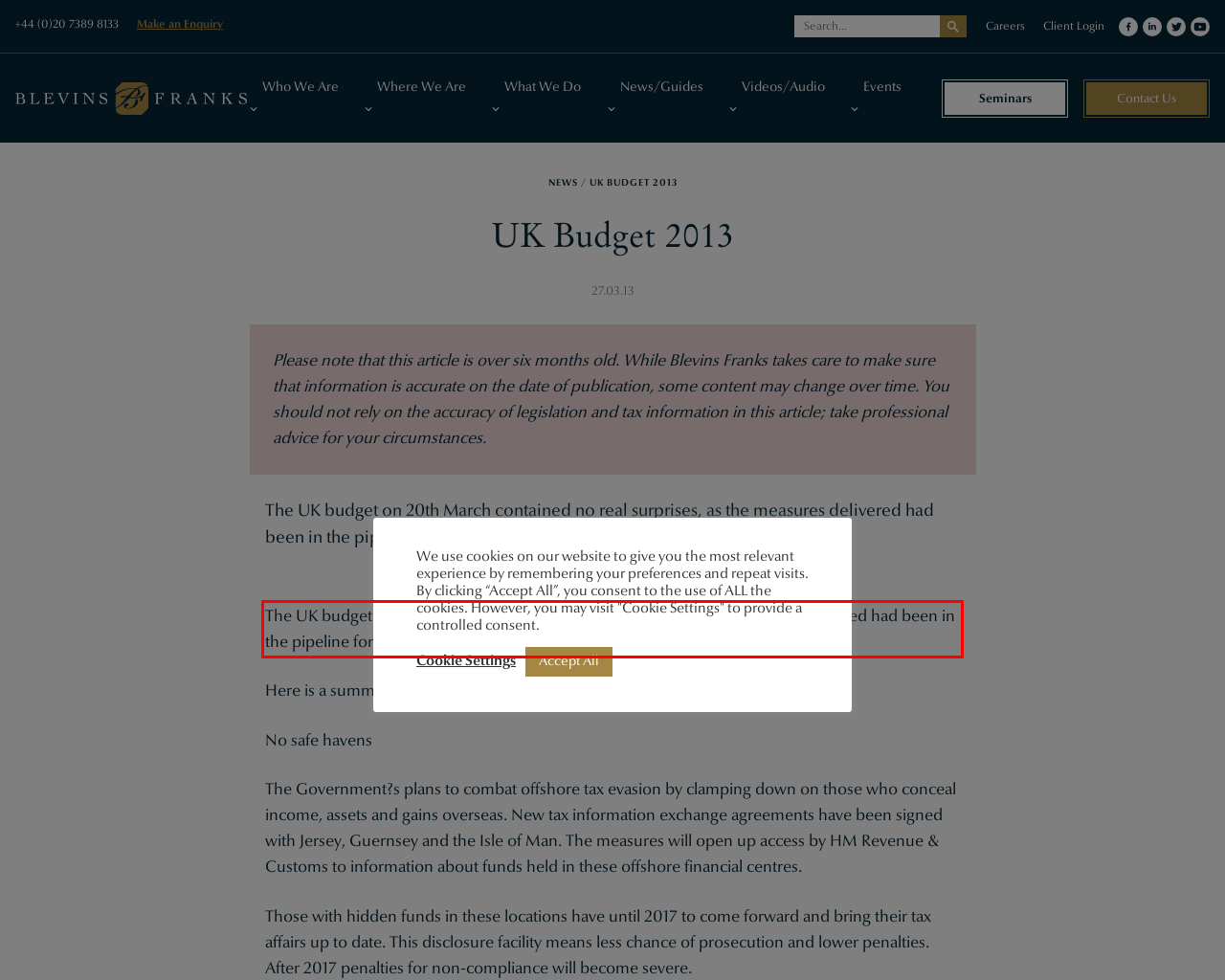View the screenshot of the webpage and identify the UI element surrounded by a red bounding box. Extract the text contained within this red bounding box.

The UK budget on 20th March contained no real surprises, as the measures delivered had been in the pipeline for some time.